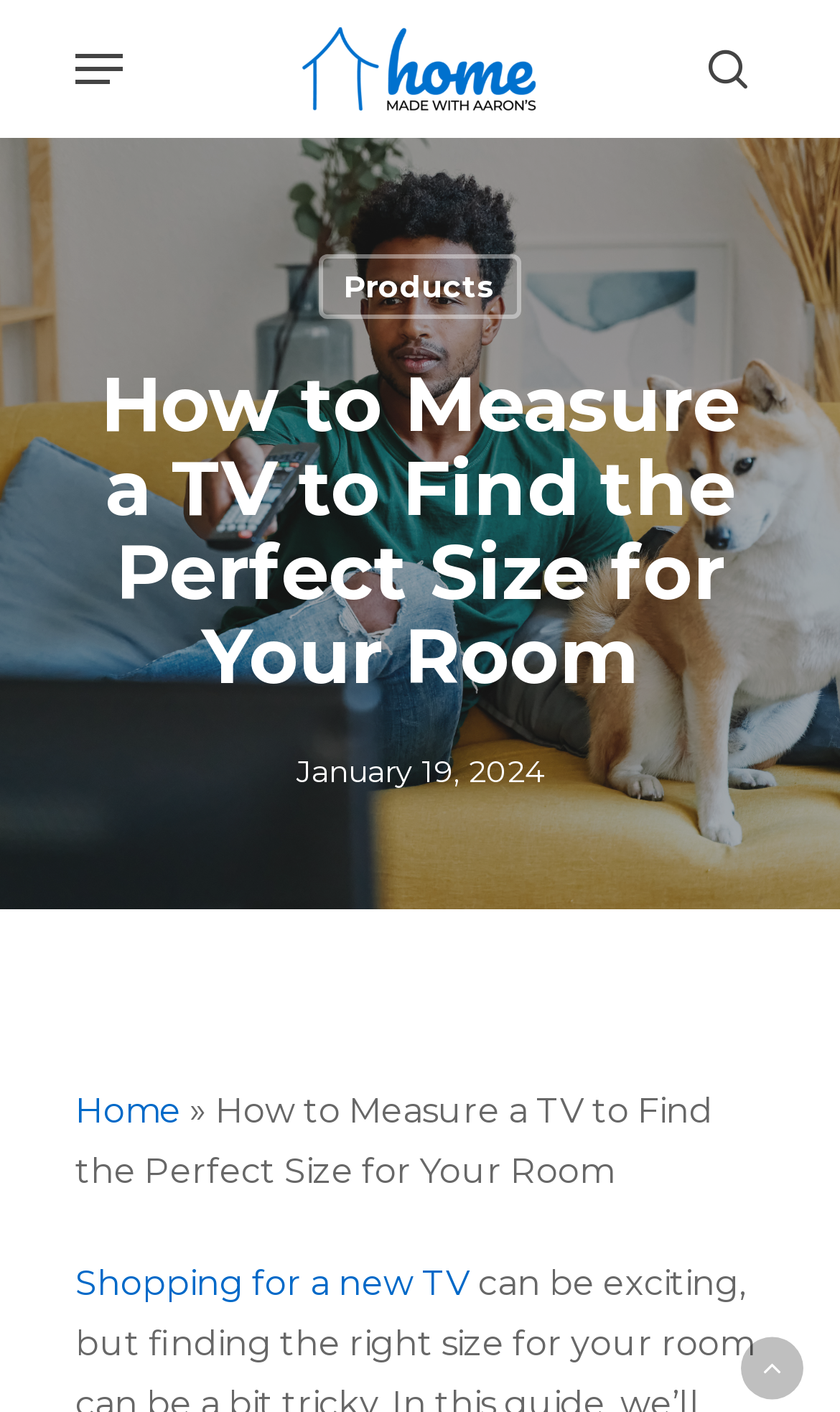Please identify the bounding box coordinates of where to click in order to follow the instruction: "open navigation menu".

[0.09, 0.034, 0.146, 0.064]